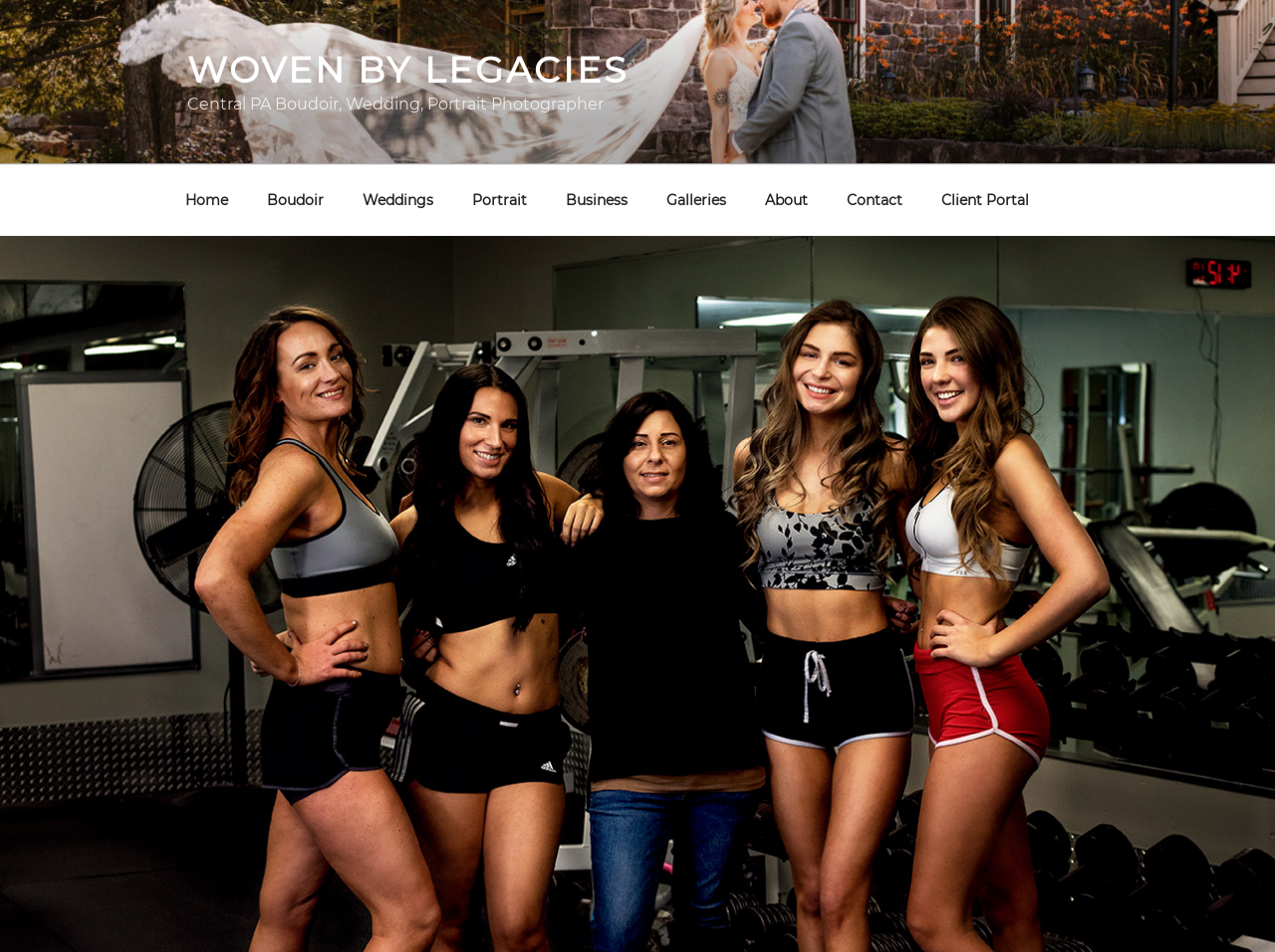How many menu items are present in the top menu? From the image, respond with a single word or brief phrase.

9